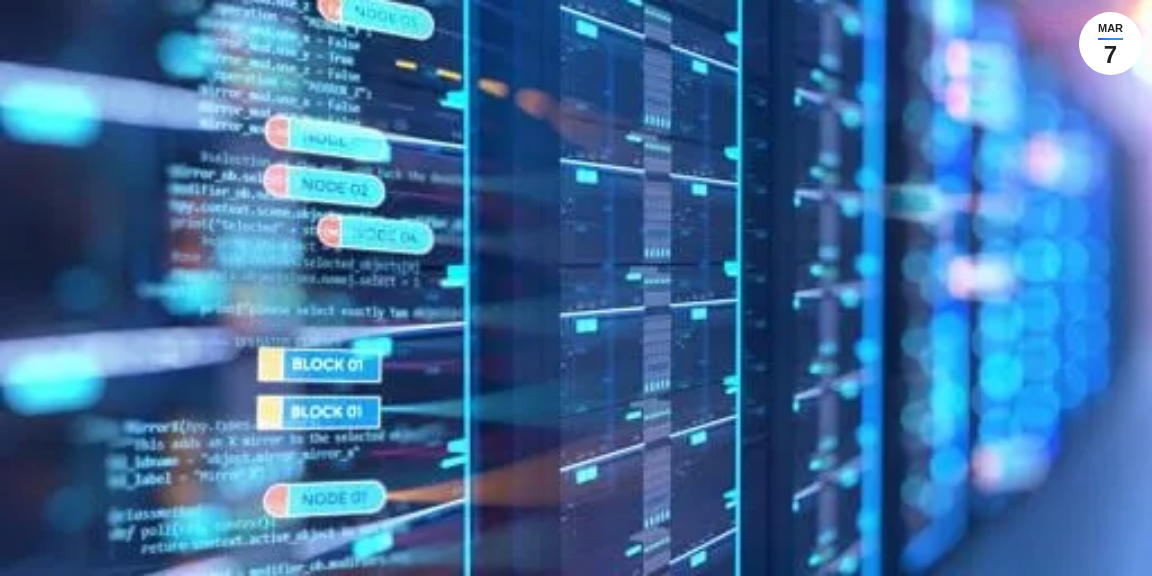Give a one-word or one-phrase response to the question:
What do the labels 'NODE 01' and 'BLOCK 01' represent?

Elements of data management